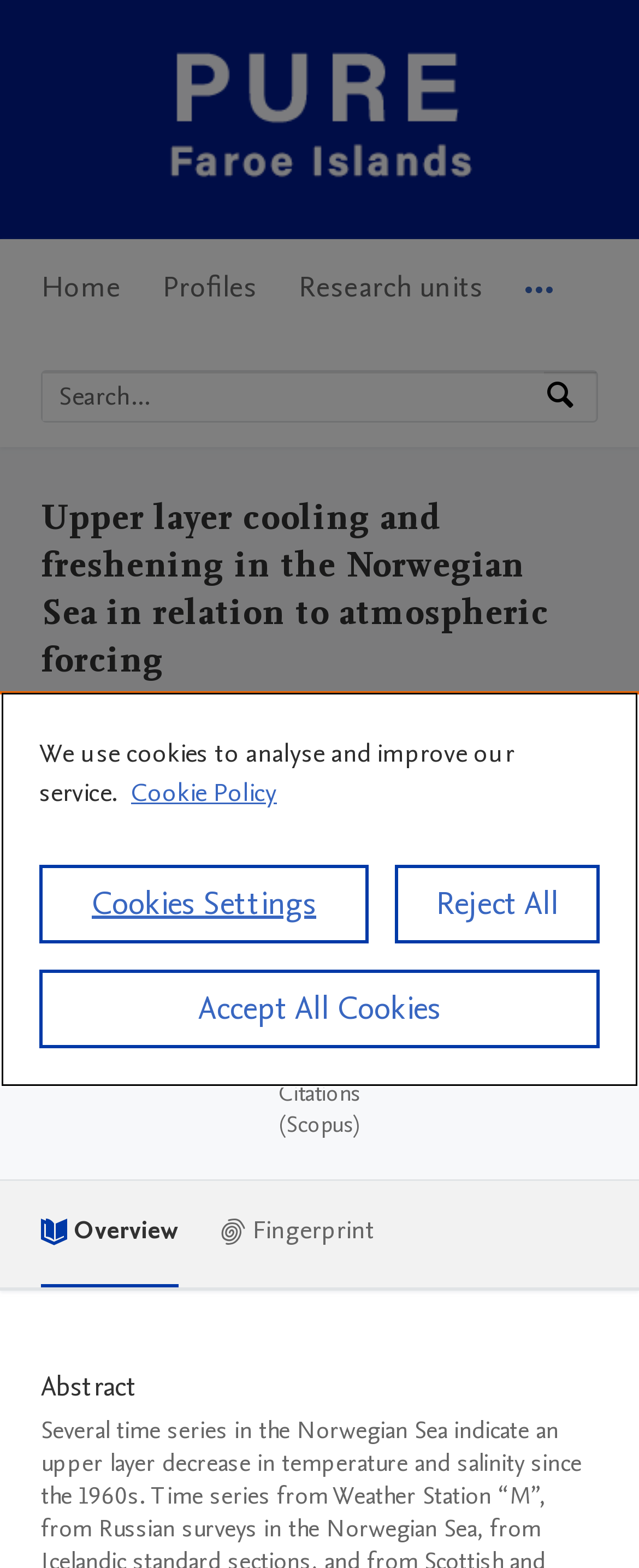Locate the bounding box coordinates of the element that should be clicked to execute the following instruction: "View research output".

[0.064, 0.551, 0.303, 0.571]